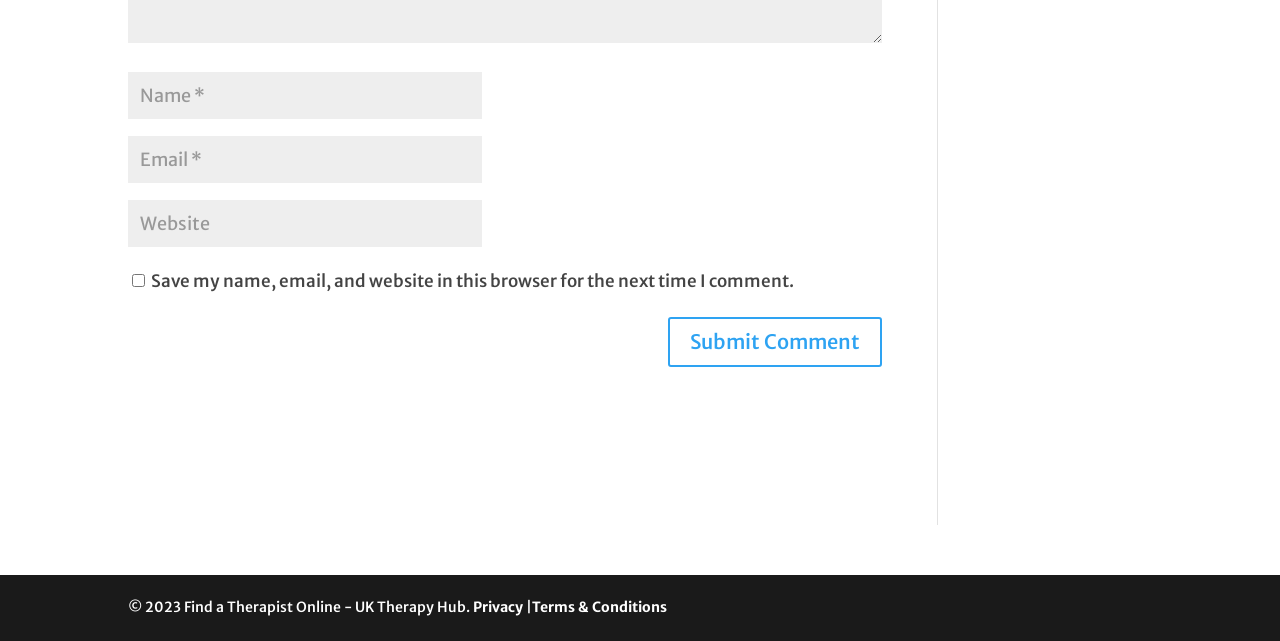Please use the details from the image to answer the following question comprehensively:
What is the purpose of the checkbox?

The checkbox is labeled 'Save my name, email, and website in this browser for the next time I comment.' which suggests that its purpose is to save the user's comment information for future use.